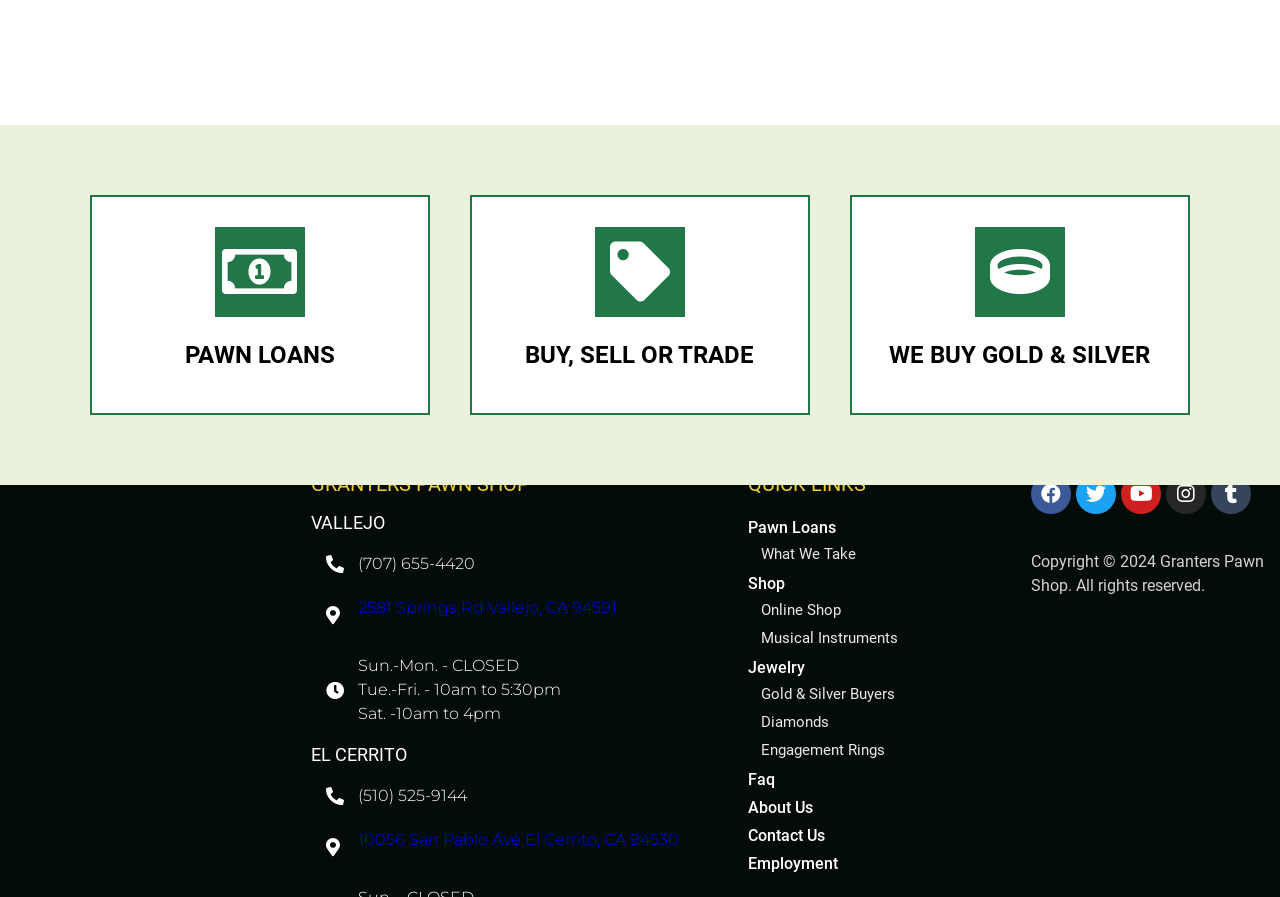Find the bounding box coordinates for the area that must be clicked to perform this action: "Learn about what they take".

[0.594, 0.635, 0.669, 0.655]